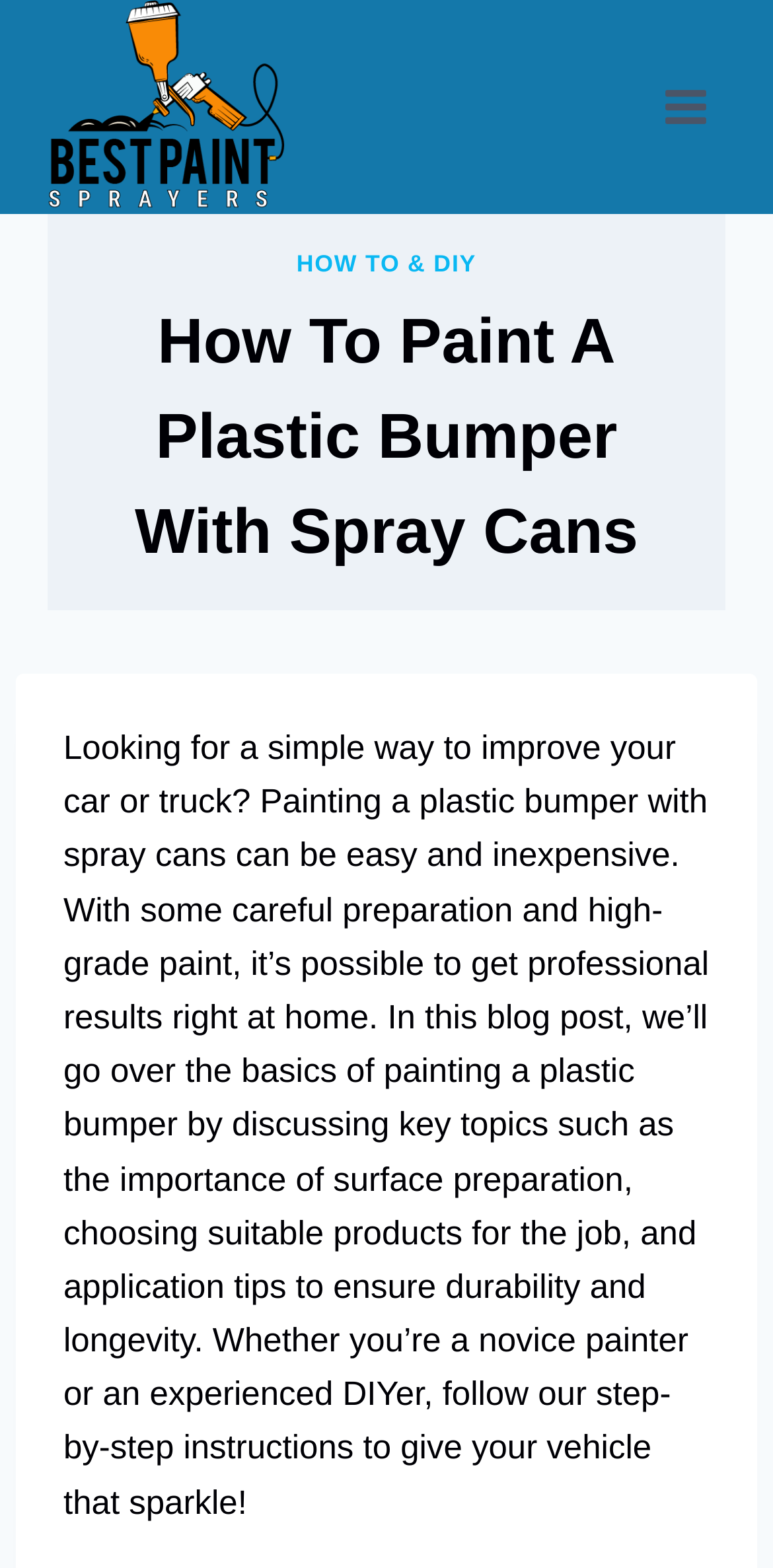What is the benefit of following the instructions in this blog post?
Could you answer the question in a detailed manner, providing as much information as possible?

The static text mentions that by following the step-by-step instructions, you can give your vehicle that sparkle, indicating that the benefit of following the instructions is to achieve a professional-looking finish.